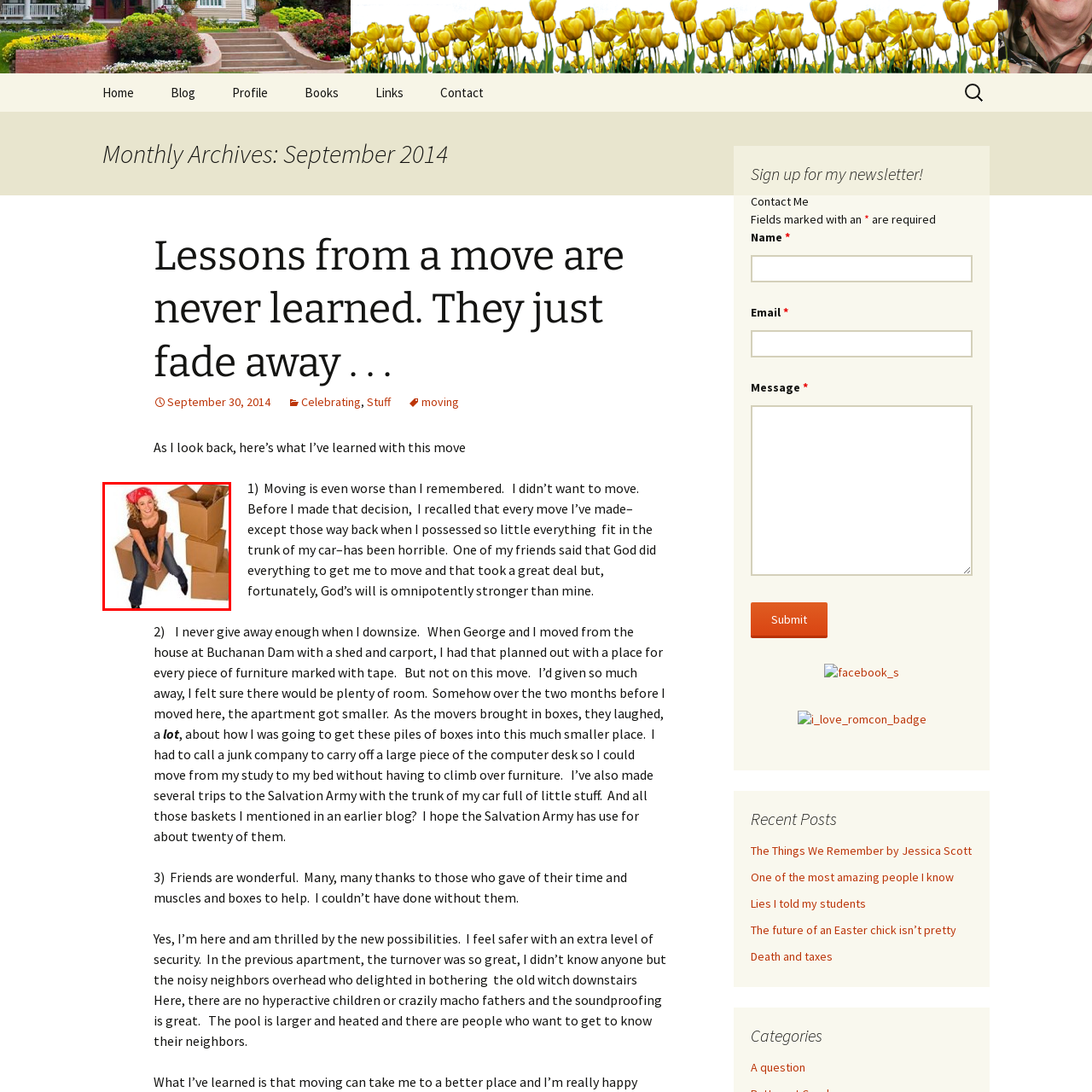What is the woman sitting on?
Review the image marked by the red bounding box and deliver a detailed response to the question.

The image depicts the woman in a moment of reflection, and she is seated on a cardboard box, which is one of the many moving boxes stacked around her, suggesting that she is in the midst of a relocation process.